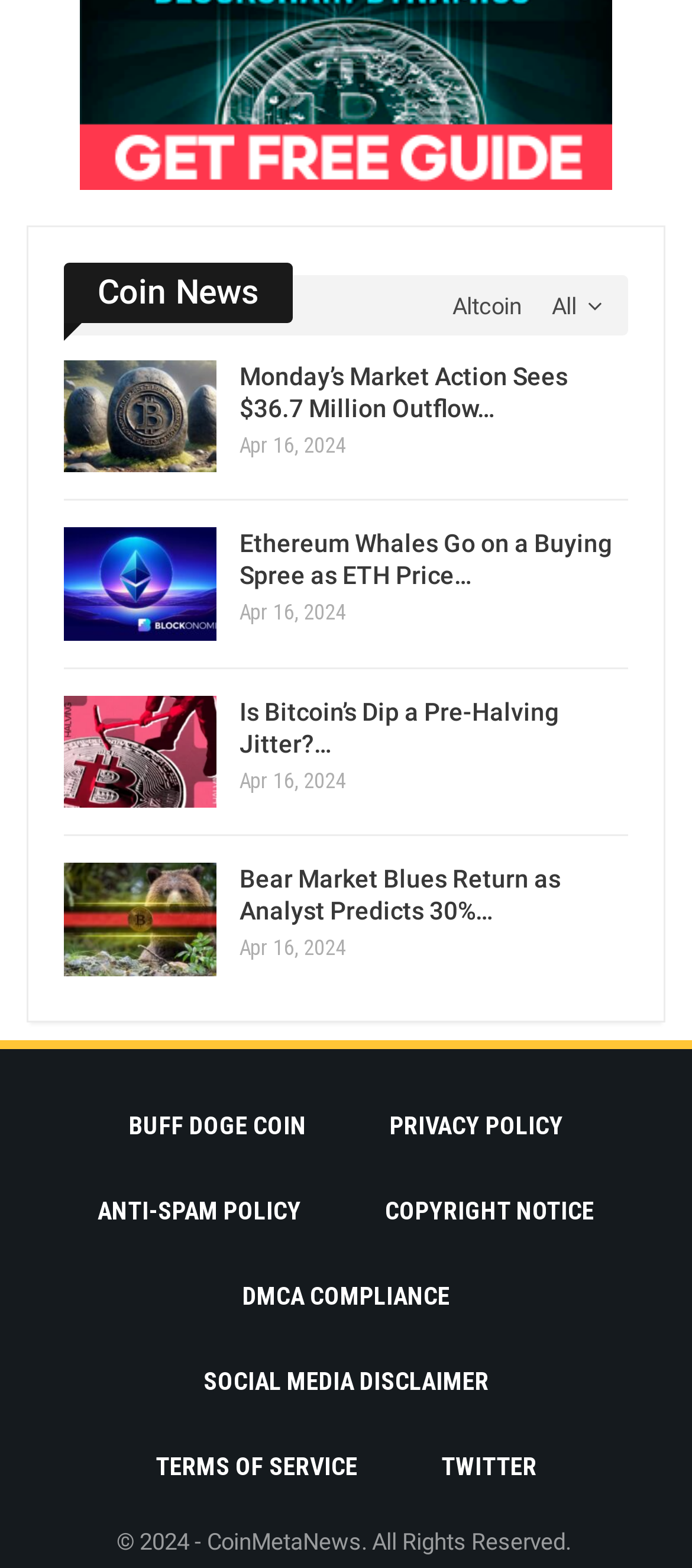Please specify the bounding box coordinates for the clickable region that will help you carry out the instruction: "Read Monday’s Market Action Sees $36.7 Million Outflow…".

[0.346, 0.23, 0.821, 0.269]